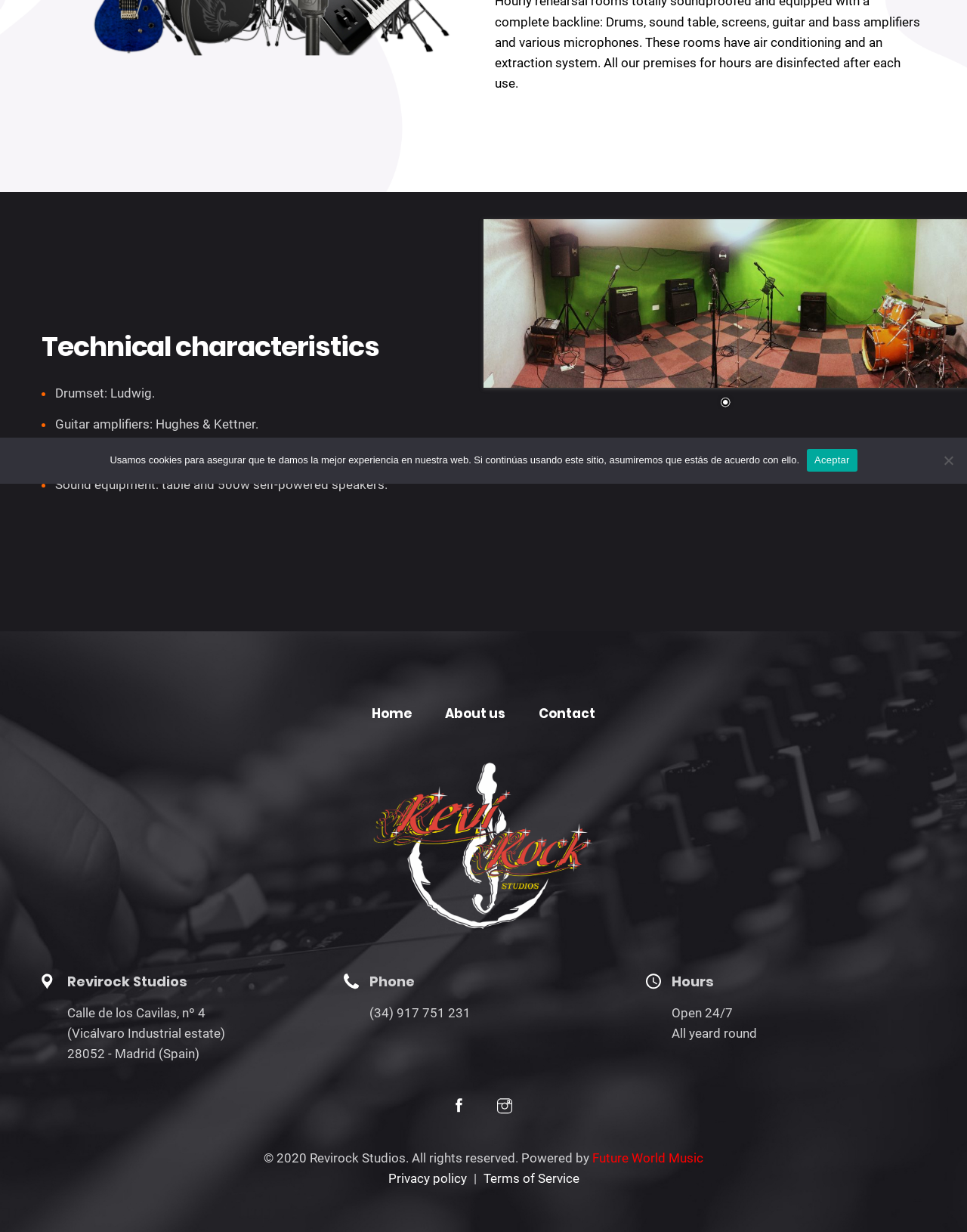Find the bounding box coordinates for the element described here: "Future World Music".

[0.612, 0.911, 0.727, 0.923]